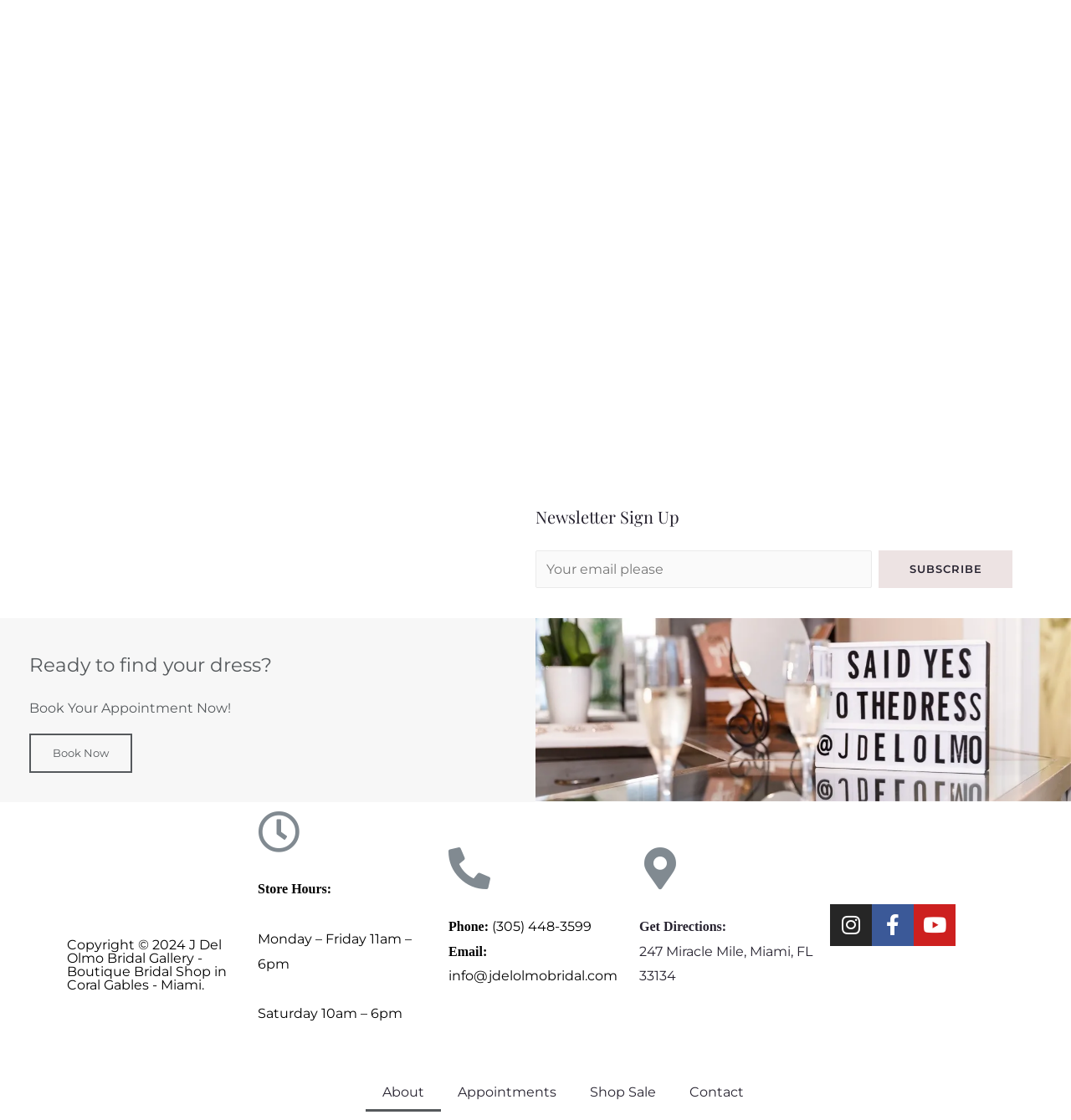Please use the details from the image to answer the following question comprehensively:
What is the phone number of the shop?

I found the phone number of the shop by looking at the StaticText element with the text '(305) 448-3599' which is located near the bottom of the page.